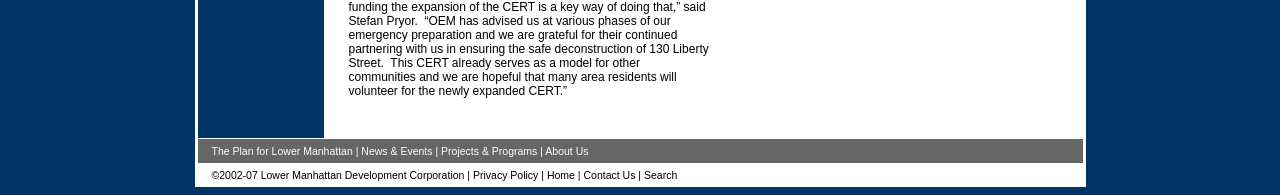Respond to the question with just a single word or phrase: 
What is the name of the organization?

Lower Manhattan Development Corporation